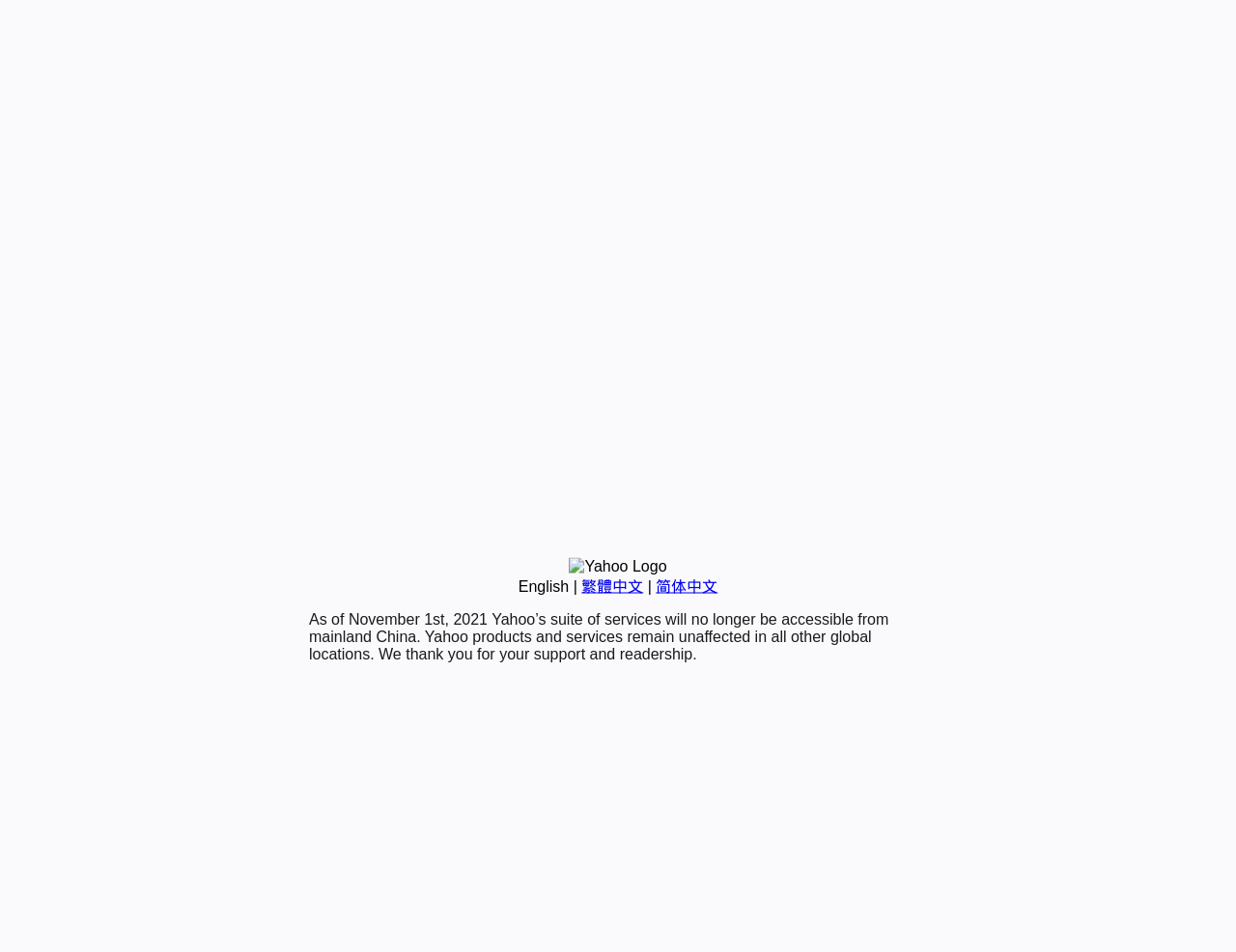Identify and provide the bounding box coordinates of the UI element described: "English". The coordinates should be formatted as [left, top, right, bottom], with each number being a float between 0 and 1.

[0.419, 0.607, 0.46, 0.624]